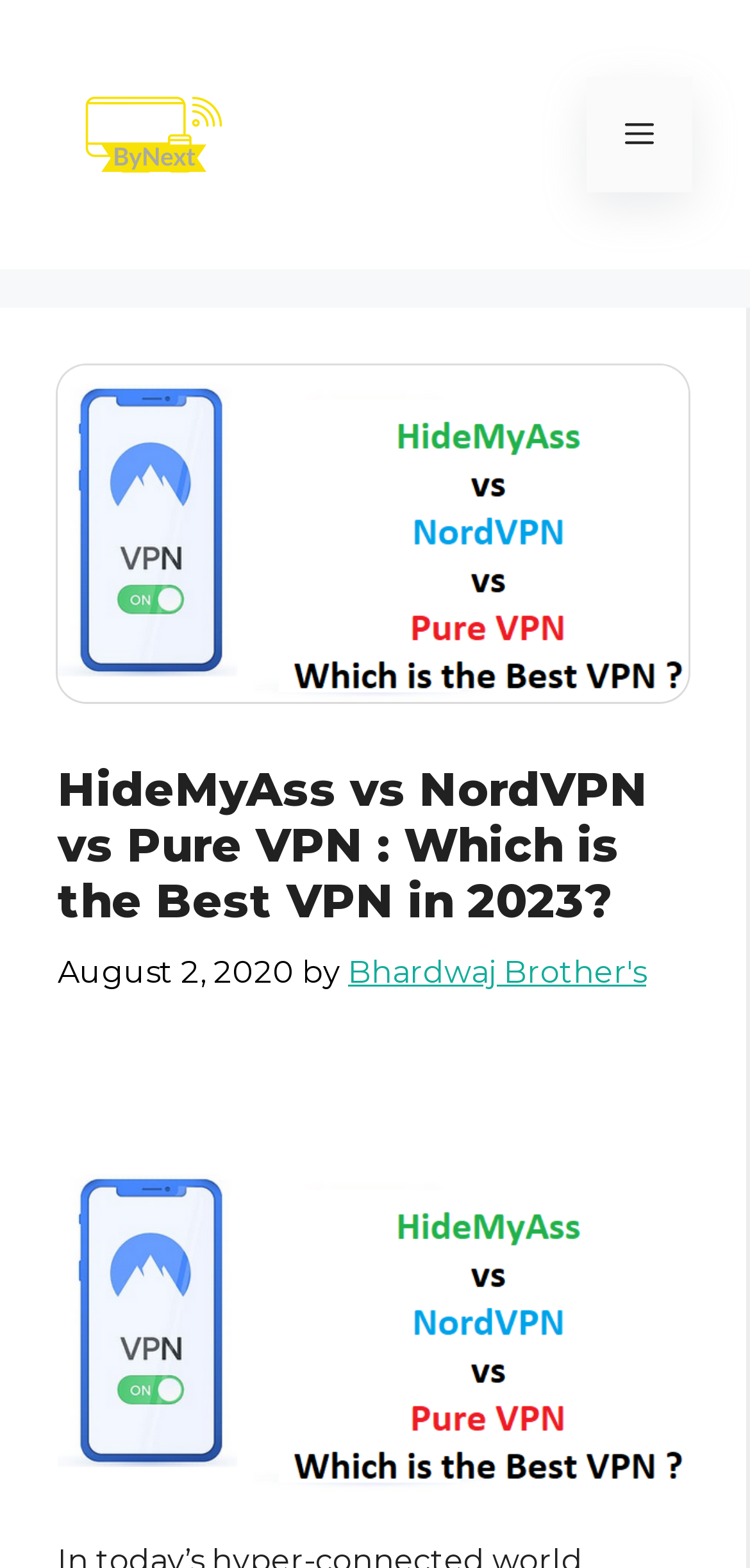Given the description of a UI element: "alt="ByNext"", identify the bounding box coordinates of the matching element in the webpage screenshot.

[0.077, 0.073, 0.333, 0.096]